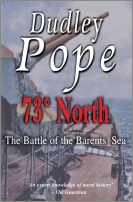Describe every aspect of the image in detail.

The image showcases the book cover of "73° North: The Battle of the Barents Sea," authored by Dudley Pope. The design features a striking aerial view of a naval vessel, symbolizing the maritime theme central to the book's narrative. The title is prominently displayed in bold red font against a contrasting white backdrop, emphasizing the urgency and significance of the historical battle described within. Below the title, the subtitle "The Battle of the Barents Sea" is presented in smaller lettering, providing context about the book's focus on a pivotal naval engagement. The cover is encased in an overall muted color scheme that evokes the atmosphere of the maritime conflict, enticing readers interested in naval history and military strategy. This publication is positioned as an authoritative account of the events, reflecting the author's expertise in the subject matter.